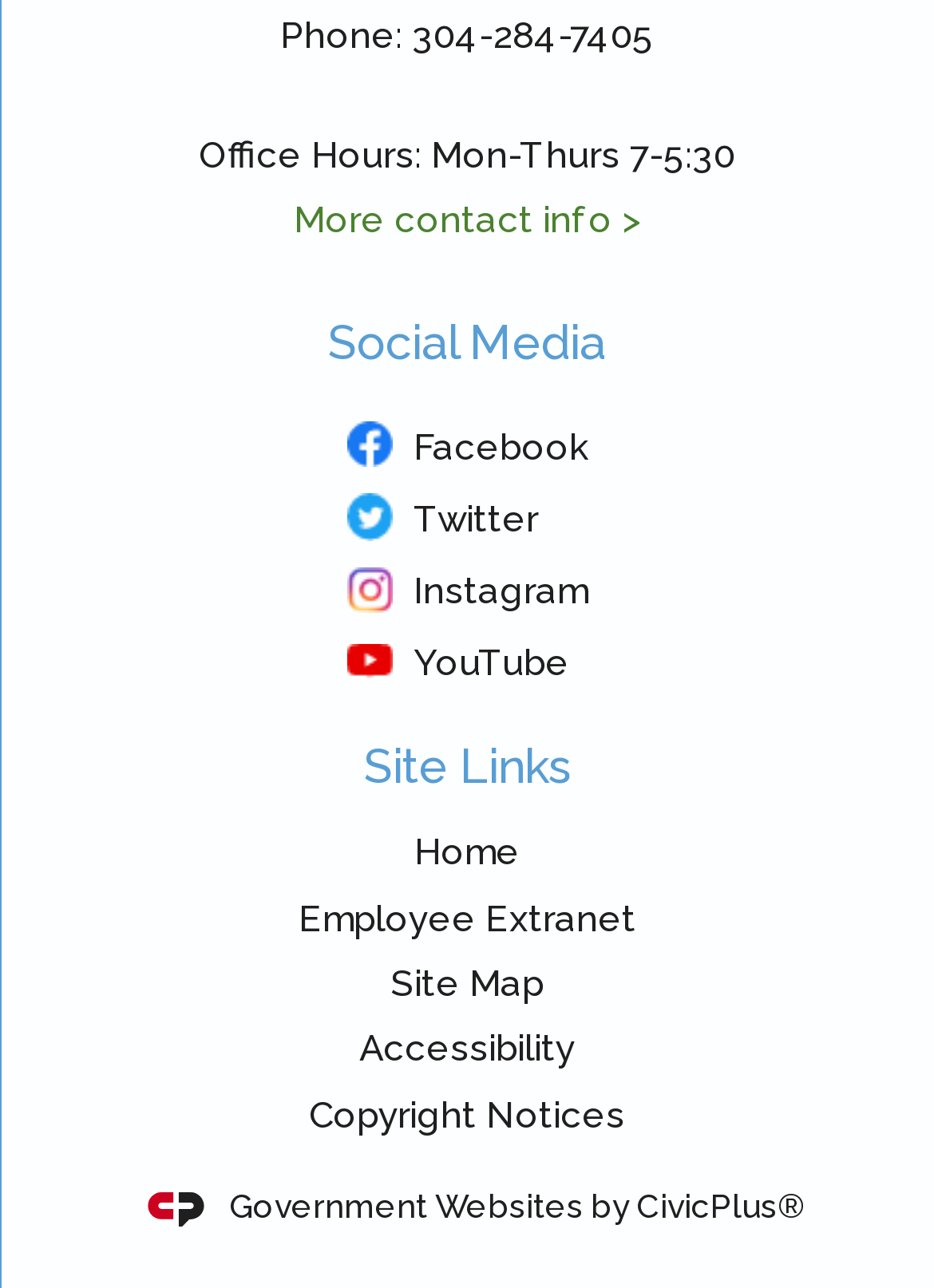Provide your answer to the question using just one word or phrase: What are the office hours?

Mon-Thurs 7-5:30